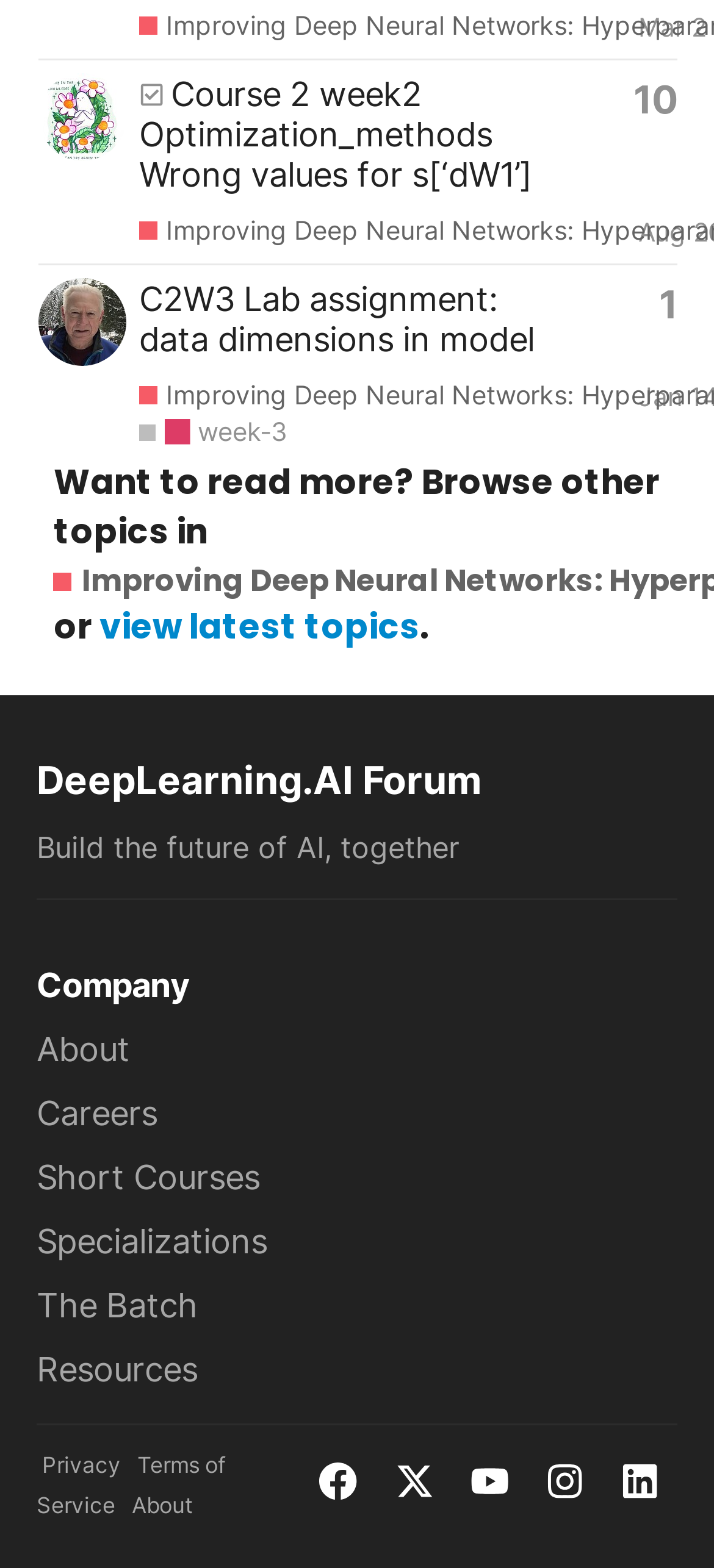Determine the bounding box coordinates of the region to click in order to accomplish the following instruction: "Check out what's happening". Provide the coordinates as four float numbers between 0 and 1, specifically [left, top, right, bottom].

[0.051, 0.615, 0.267, 0.641]